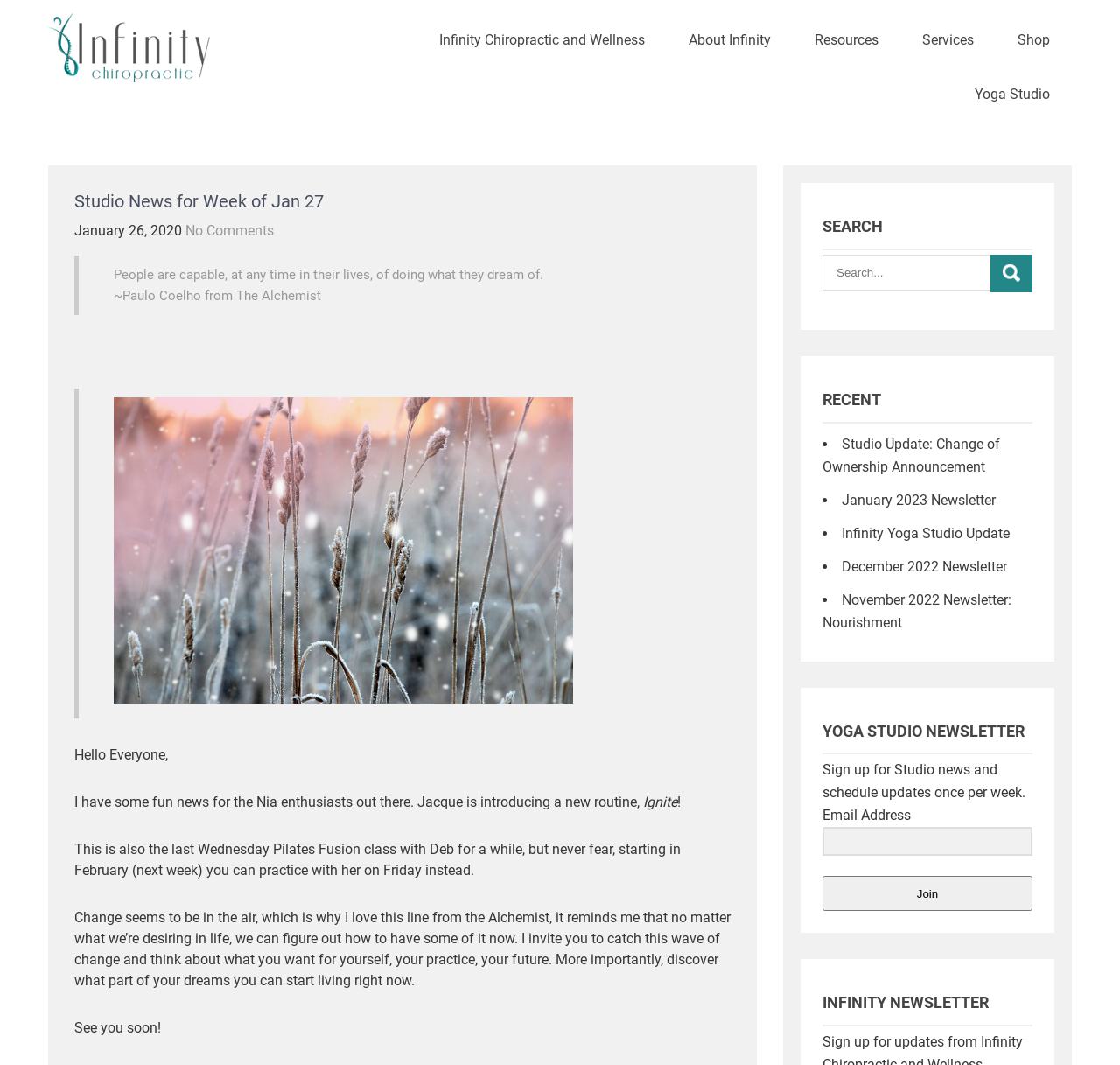Respond to the question below with a single word or phrase:
What is the quote mentioned in the webpage?

People are capable, at any time in their lives, of doing what they dream of.